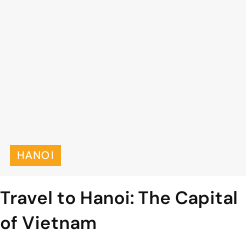Give a comprehensive caption for the image.

The image features the title "Travel to Hanoi: The Capital of Vietnam," prominently displayed, which invites viewers to explore the captivating city of Hanoi. Below the title is a yellow box containing the word "HANOI," emphasizing the city as the central subject of the discussion. This visual serves as an introduction to various topics related to Hanoi, including its rich historical significance, cultural heritage, and attractions that draw tourists from around the world. The image sets the stage for a deeper dive into the beauty and experiences awaiting visitors in Vietnam's capital.